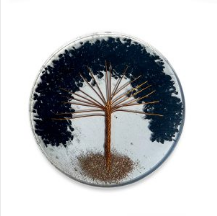What material is the tree made of?
Please give a detailed and elaborate explanation in response to the question.

According to the caption, the tree's intricate branches are made from copper or gold wire, which adds to the coaster's aesthetic appeal.